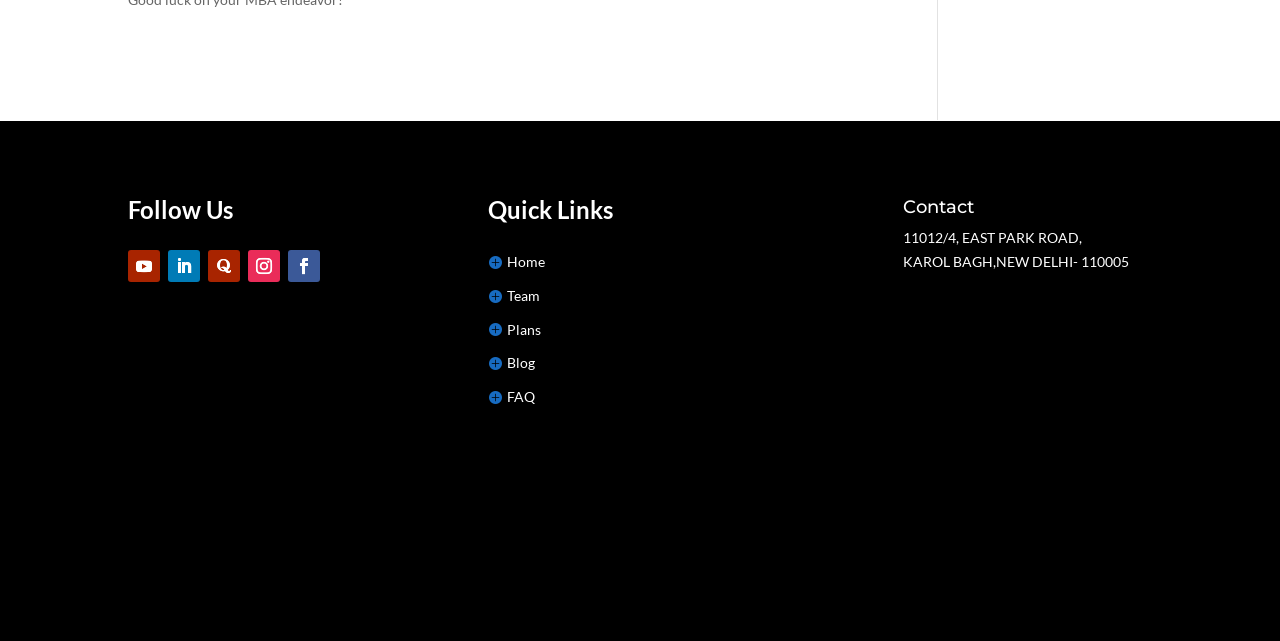What is the first social media icon?
Provide an in-depth answer to the question, covering all aspects.

The first social media icon is Facebook, which can be inferred from the Unicode character '' that represents the Facebook logo.